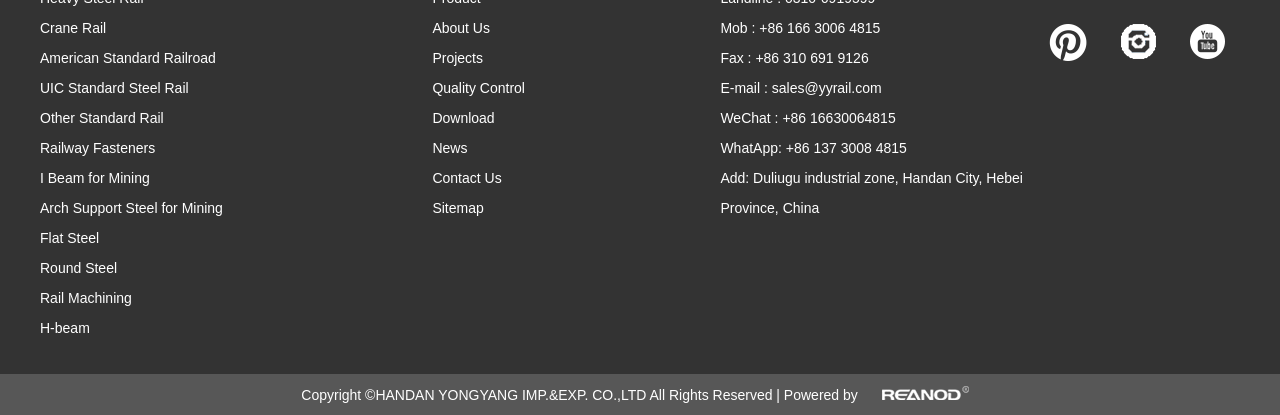Can you find the bounding box coordinates of the area I should click to execute the following instruction: "Send an email to sales@yyrail.com"?

[0.603, 0.194, 0.689, 0.232]